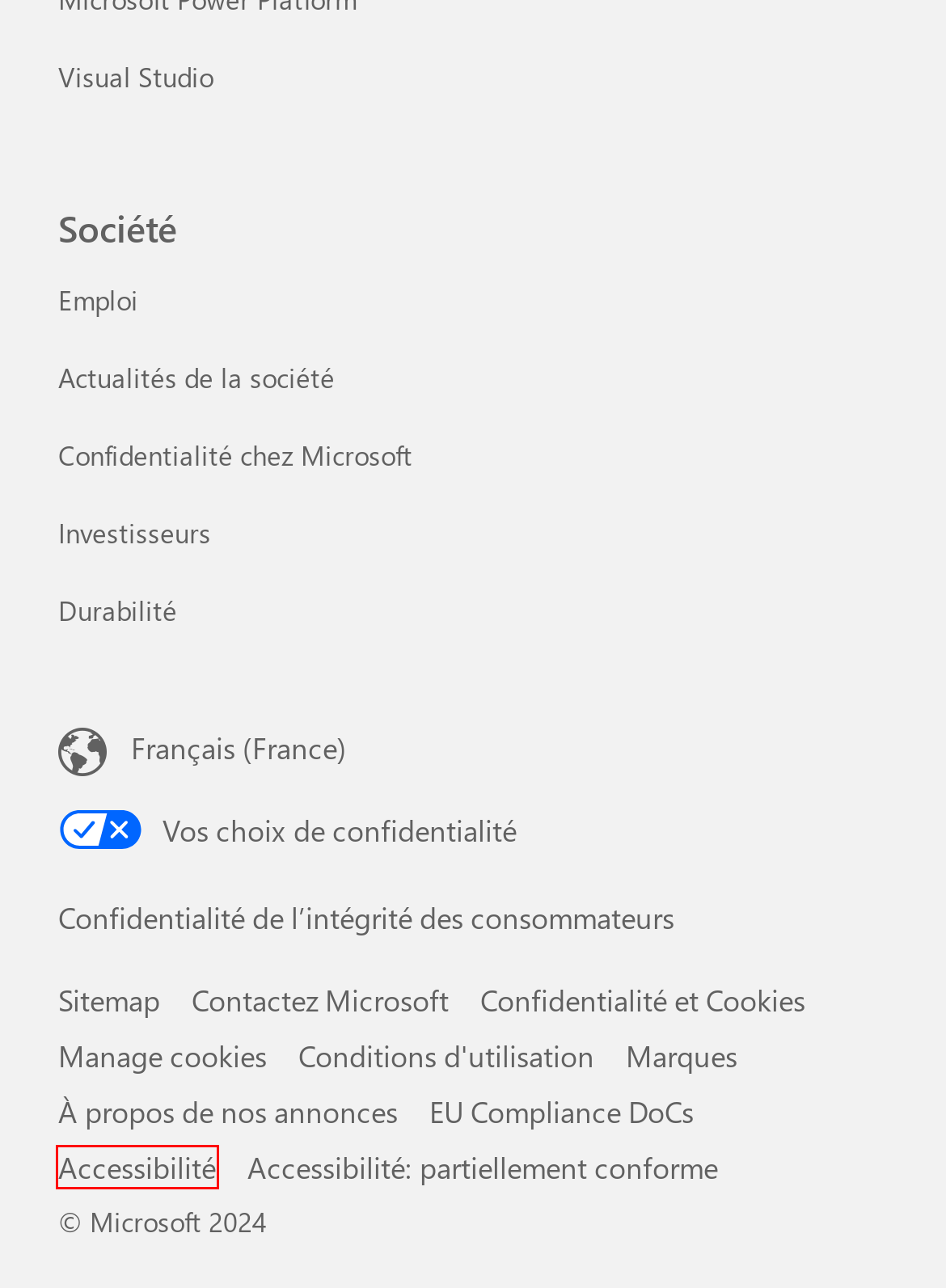Consider the screenshot of a webpage with a red bounding box and select the webpage description that best describes the new page that appears after clicking the element inside the red box. Here are the candidates:
A. Contact Us - Microsoft Support
B. News Centre – Microsoft France
C. Microsoft Sustainability - Solutions pour un avenir durable
D. Présentation en matière de conformité aux normes d’accessibilité – Microsoft
E. Microsoft Commercial Marketplace Terms of Use | Microsoft Learn
F. European Union Declarations of Conformity | Microsoft
G. Visual Studio: IDE and Code Editor for Software Developers and Teams
H. Microsoft Investor Relations - Home Page

D